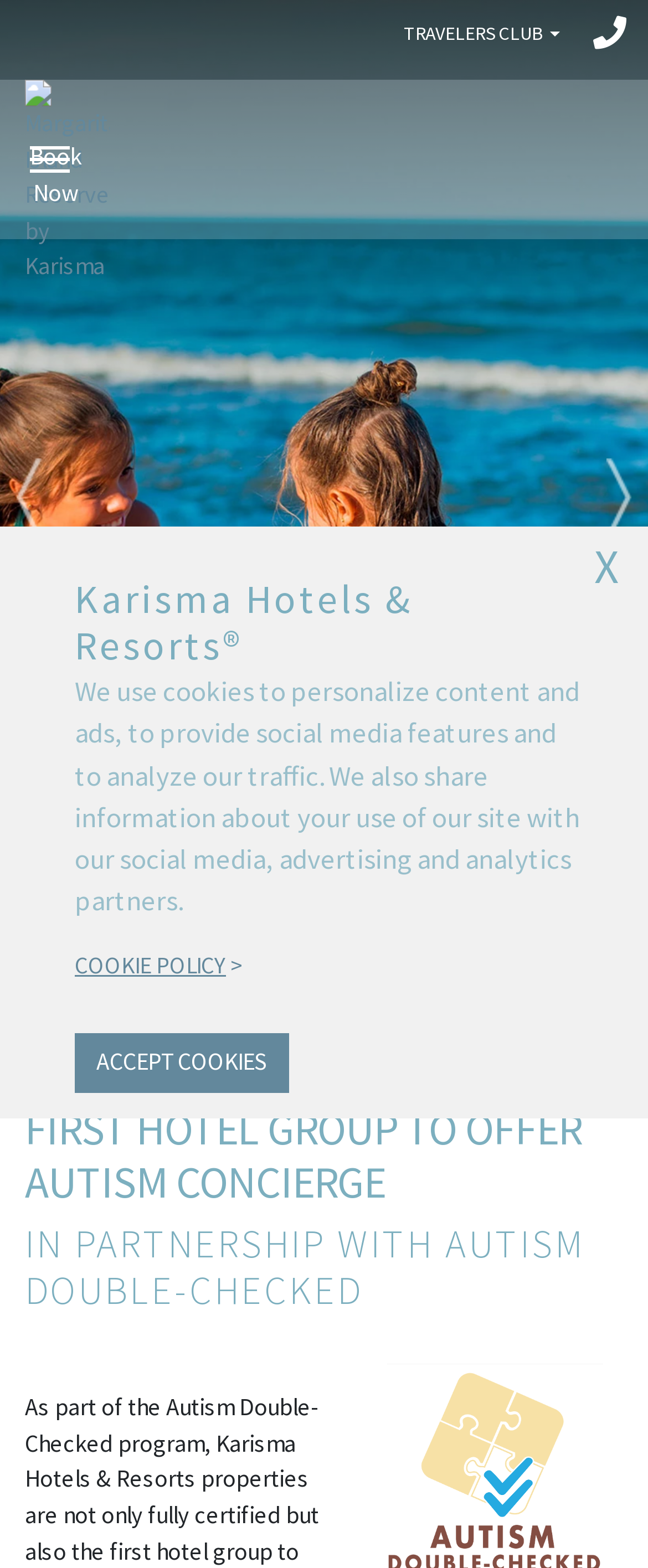Determine the bounding box coordinates for the HTML element described here: "Next".

[0.851, 0.292, 0.974, 0.343]